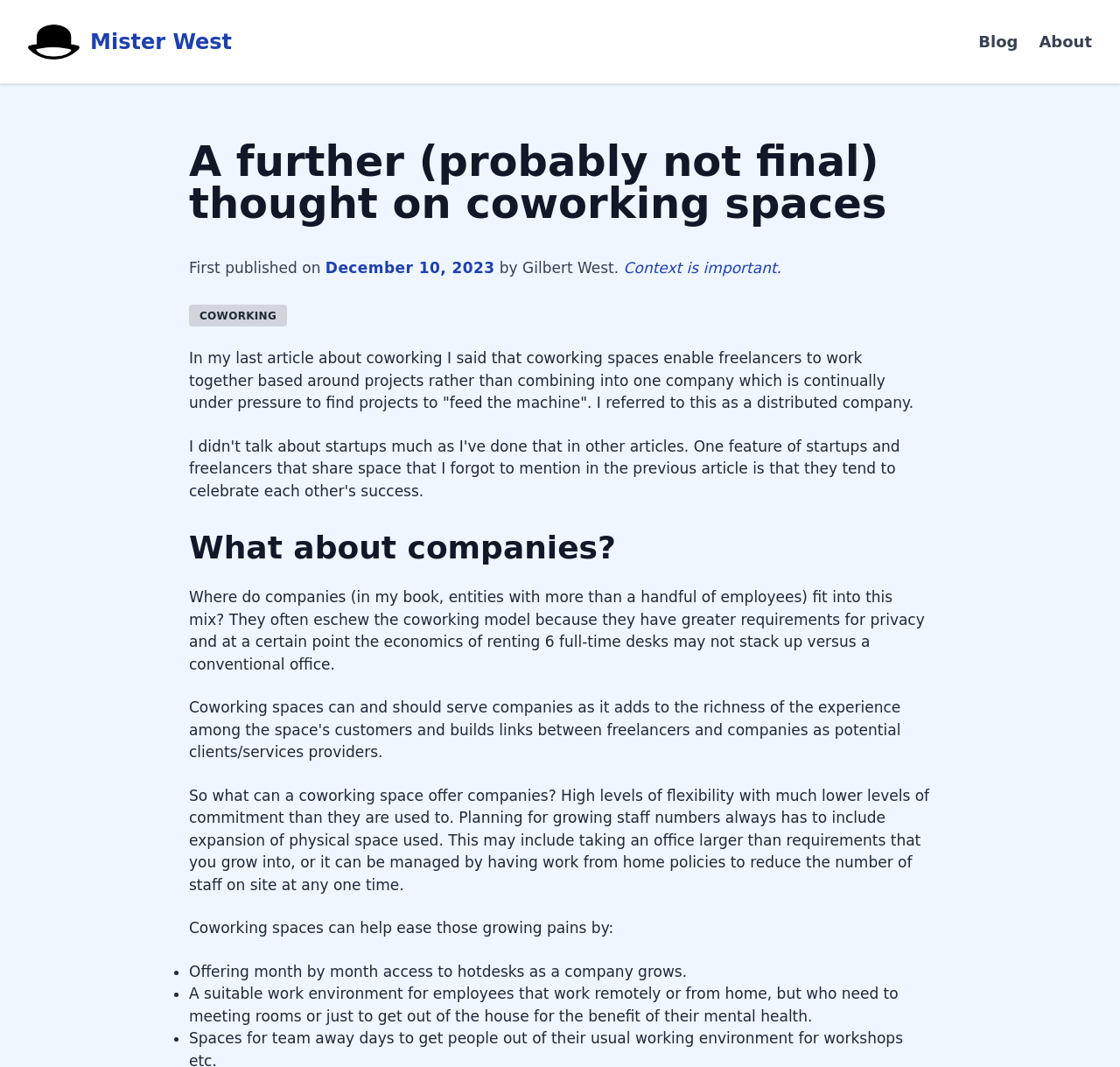Reply to the question with a single word or phrase:
What is a benefit of coworking spaces for companies?

Flexibility